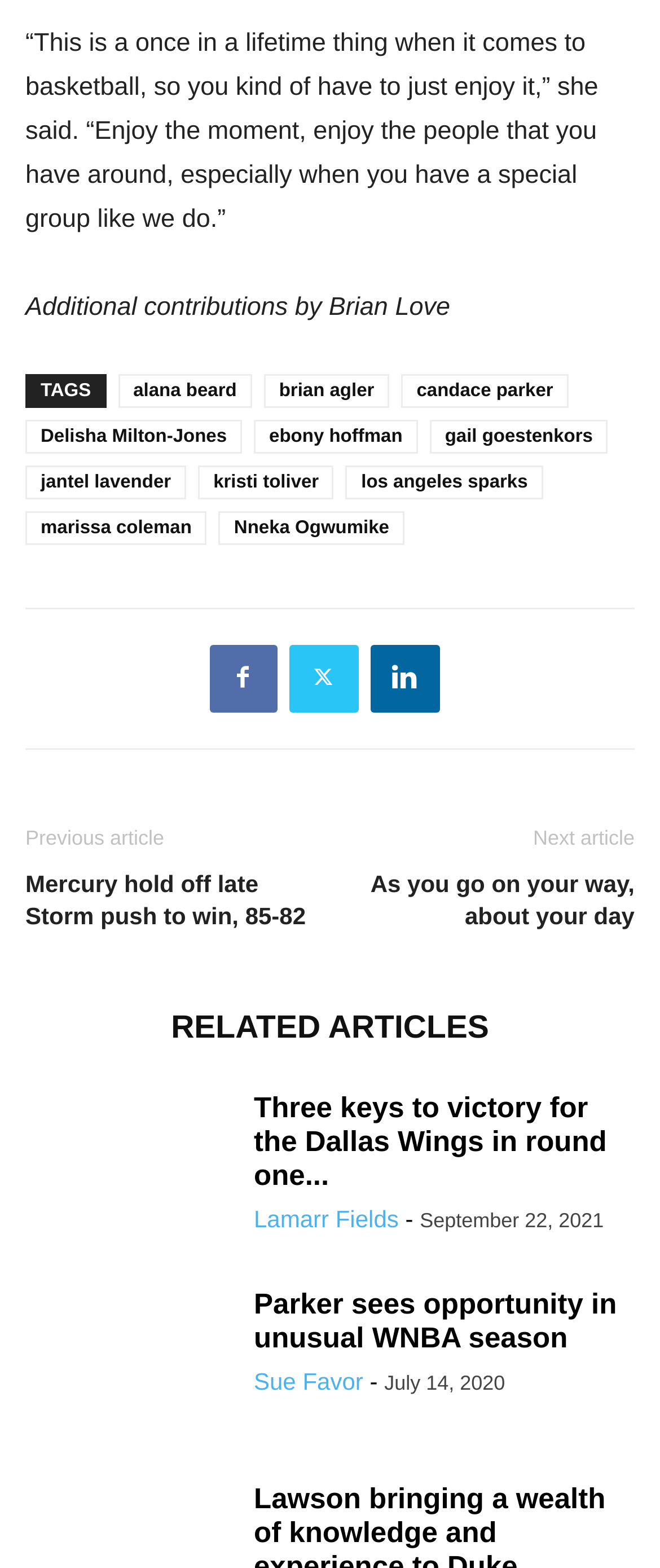Determine the bounding box coordinates of the element that should be clicked to execute the following command: "View the 'Mercury hold off late Storm push to win, 85-82' article".

[0.038, 0.554, 0.474, 0.595]